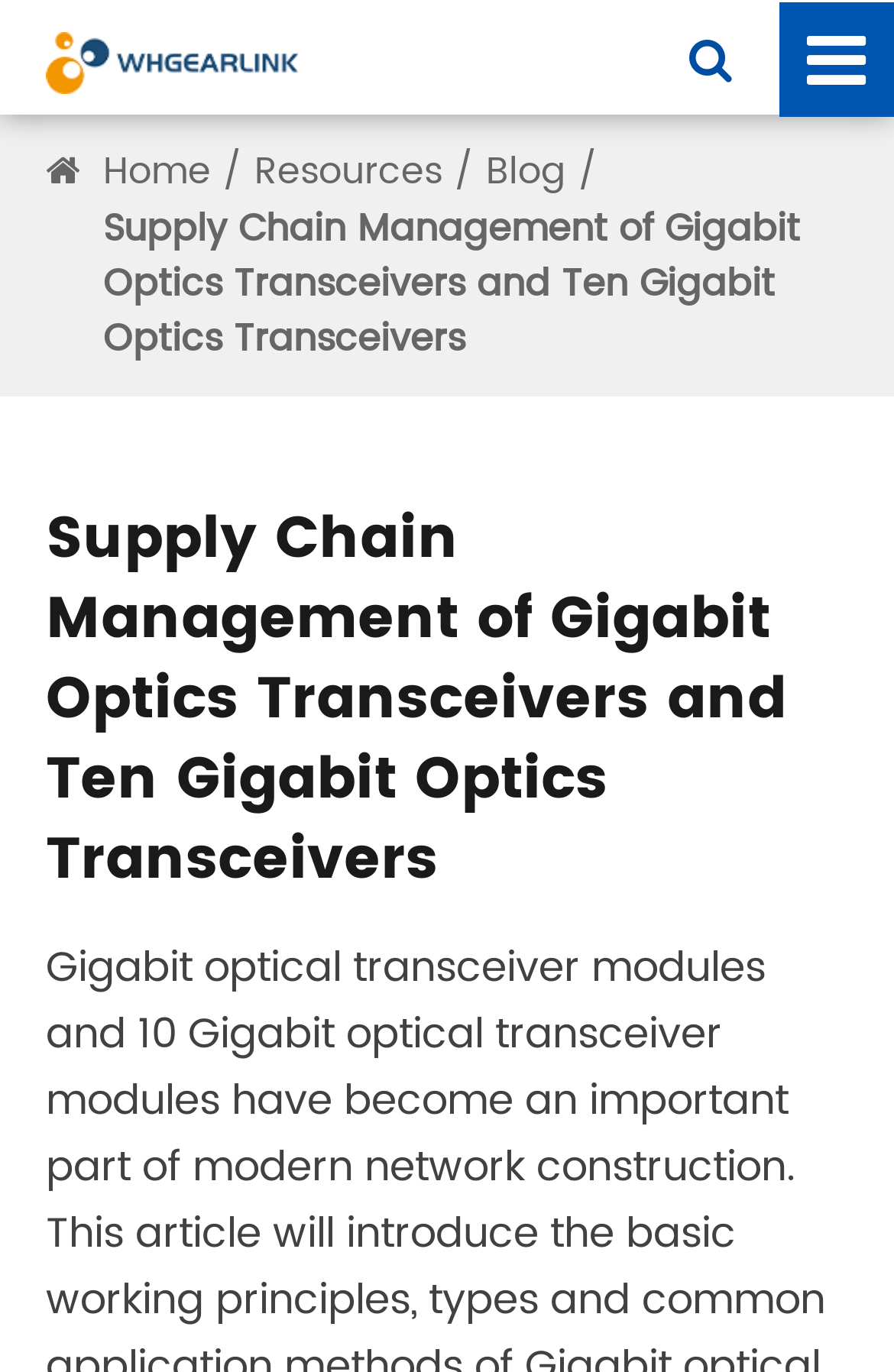Refer to the image and provide a thorough answer to this question:
How many navigation links are there?

There are four navigation links on the webpage, which are 'Home', 'Resources', 'Blog', and 'Supply Chain Management of Gigabit Optics Transceivers and Ten Gigabit Optics Transceivers'.